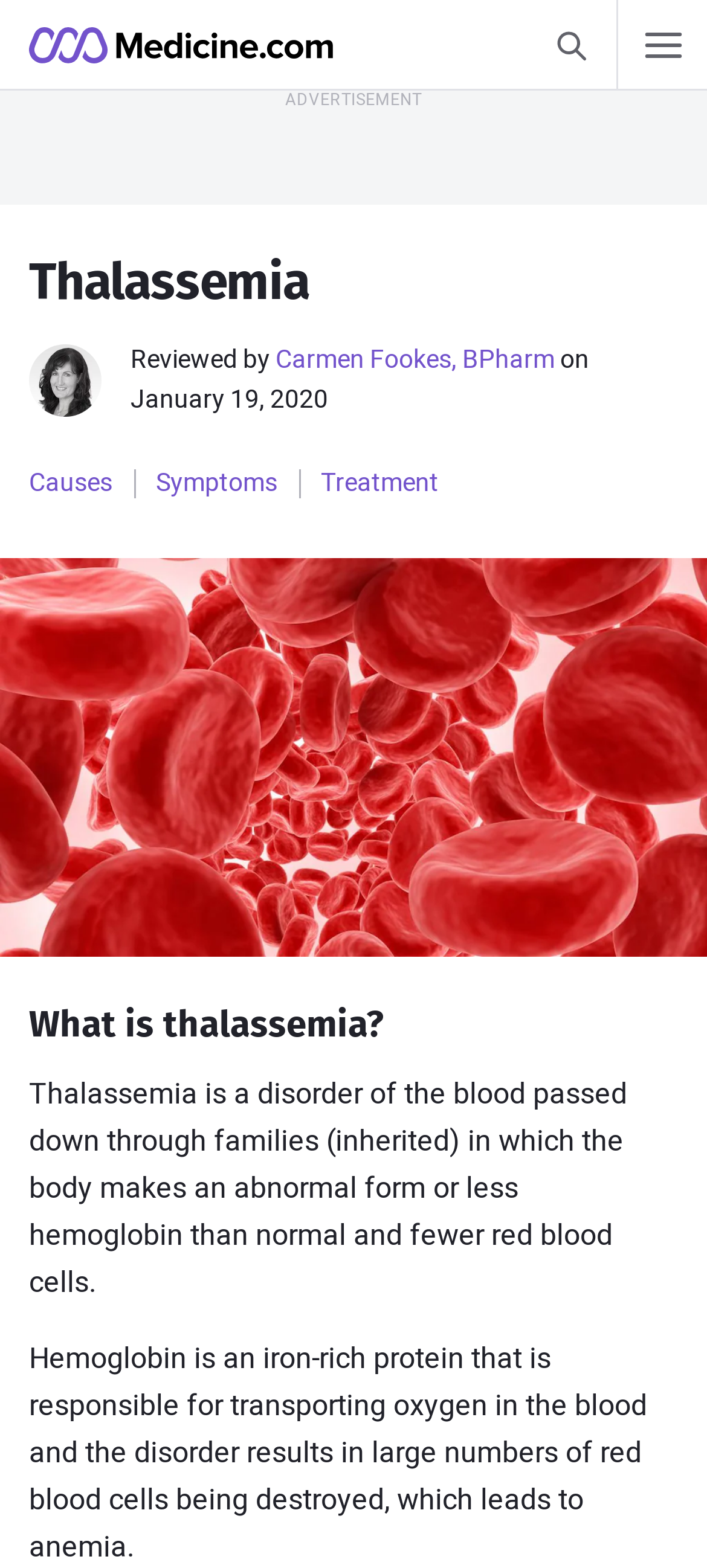Using the information in the image, give a comprehensive answer to the question: 
How many health guides are listed on this webpage?

By examining the webpage structure, I found that there are 9 health guides listed, which are Allergies, Asthma, COVID-19, Diabetes, Heart Disease, Sleep Disorders, and View all Health Guides.